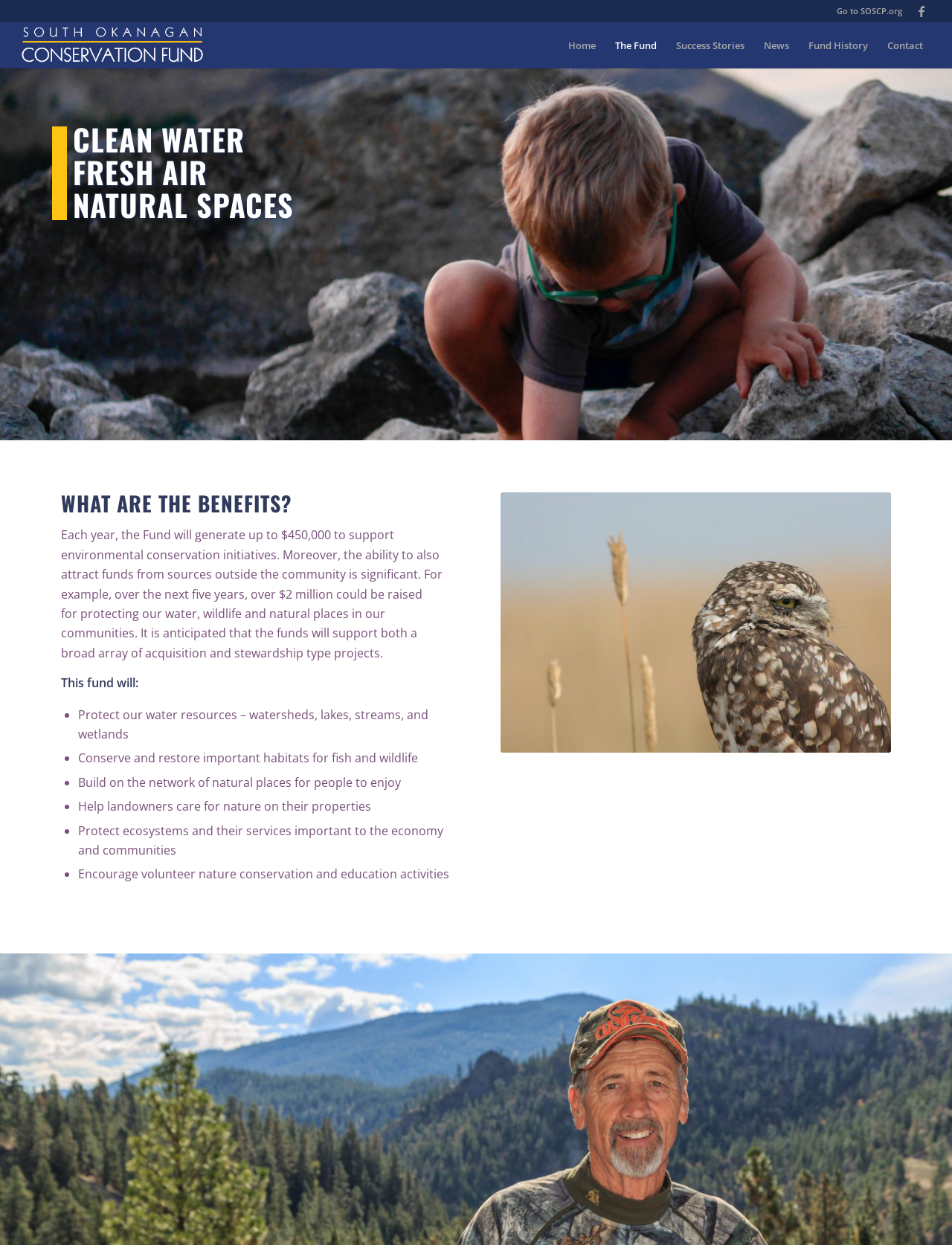Please locate the bounding box coordinates of the element that needs to be clicked to achieve the following instruction: "Read about The Fund". The coordinates should be four float numbers between 0 and 1, i.e., [left, top, right, bottom].

[0.636, 0.018, 0.7, 0.055]